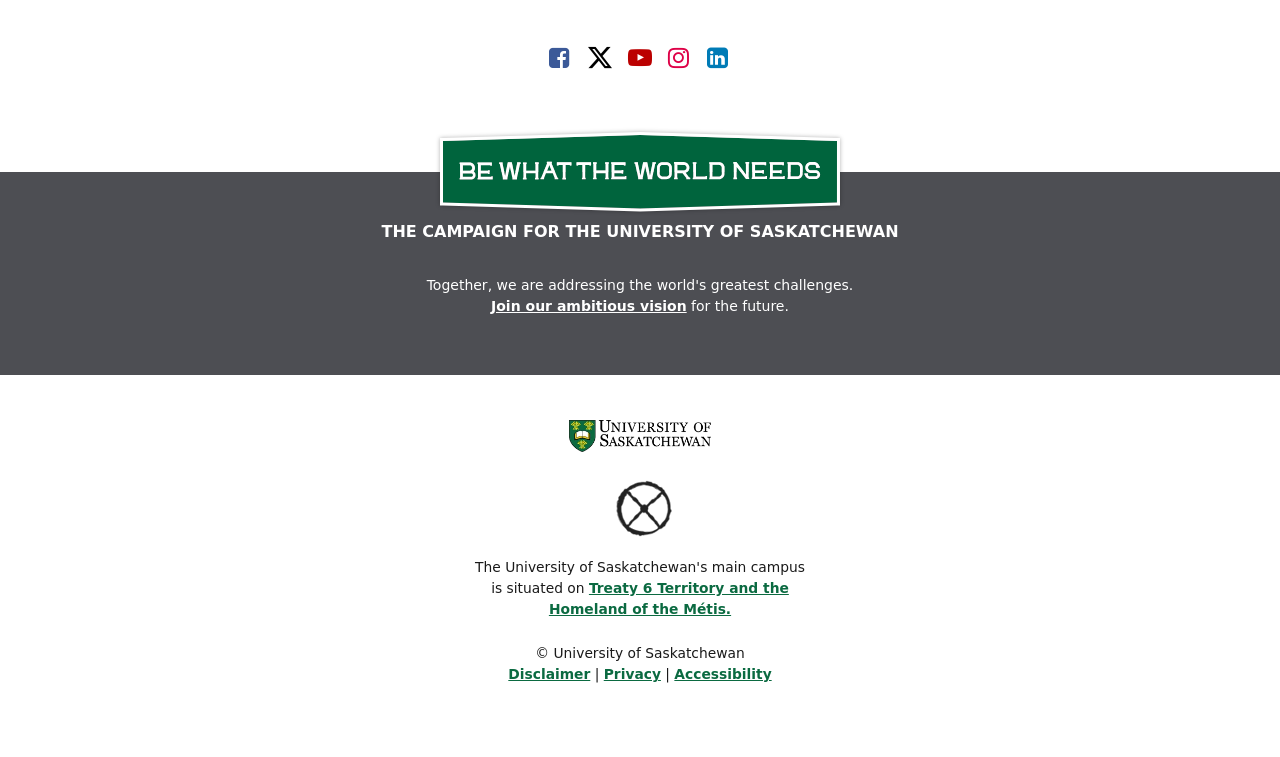What is the copyright information?
Look at the screenshot and give a one-word or phrase answer.

University of Saskatchewan